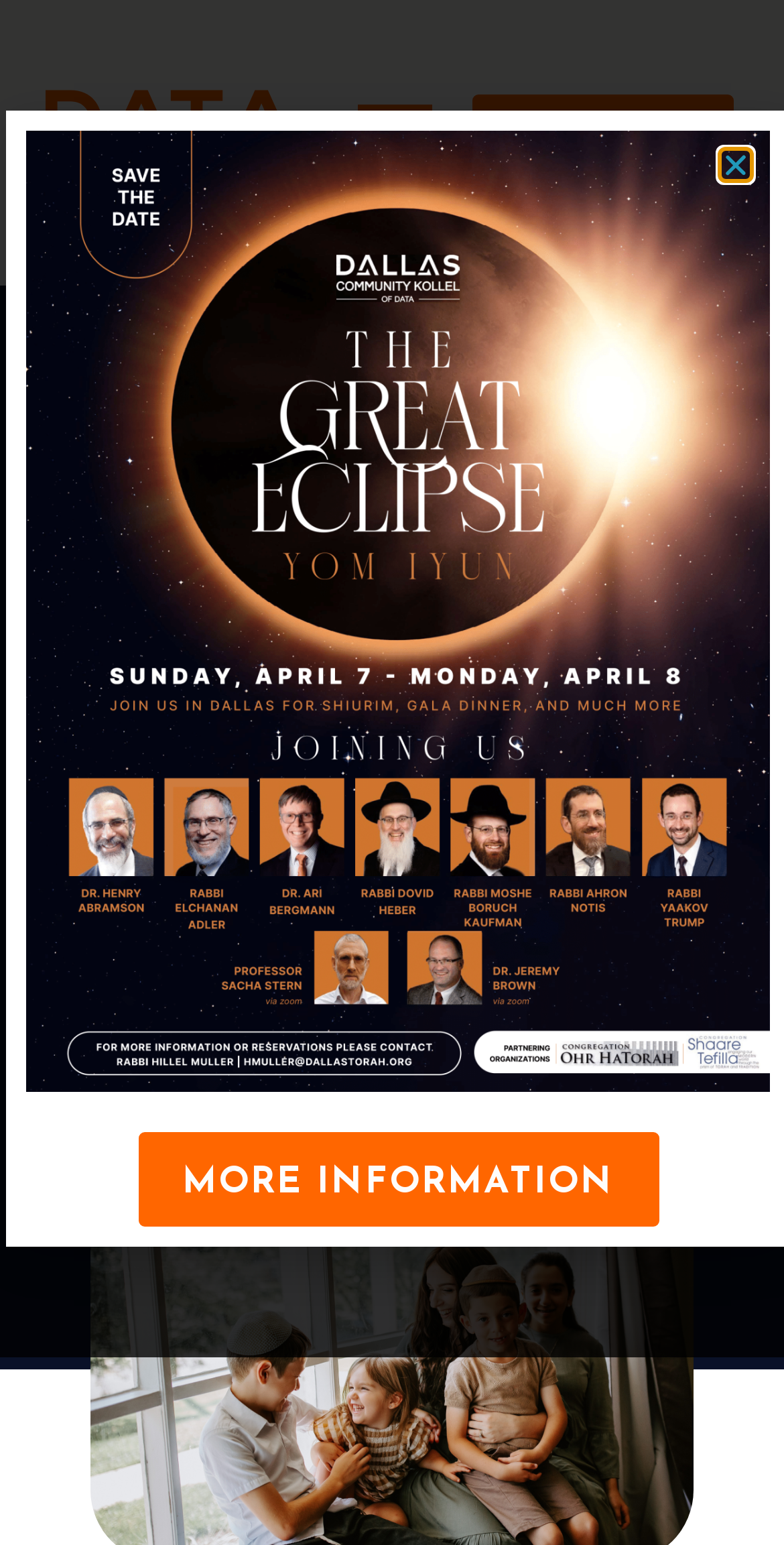Determine the main heading text of the webpage.

Why Should I Get Married? Pt 2